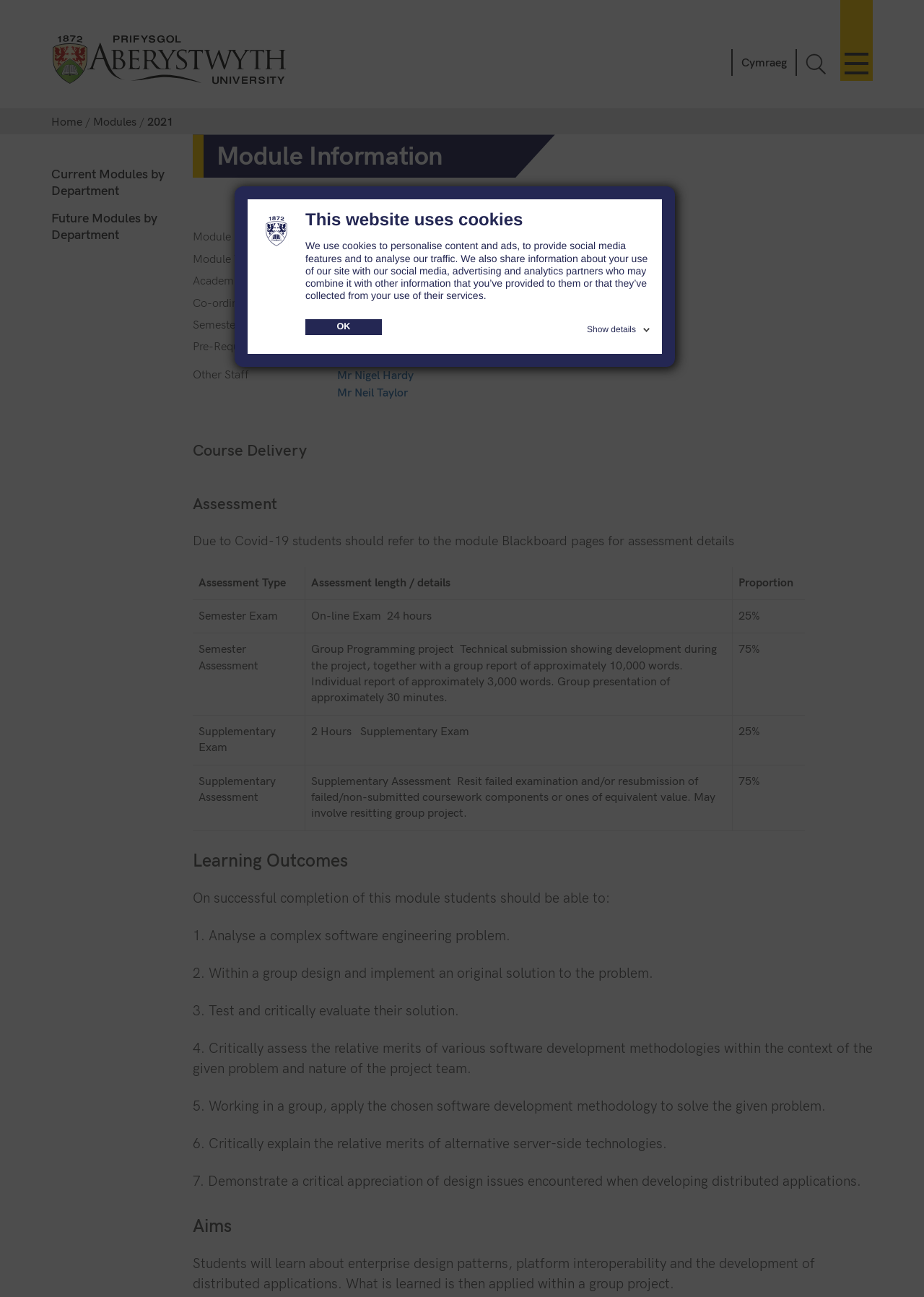What is the module identifier?
Using the visual information, respond with a single word or phrase.

SEM5640